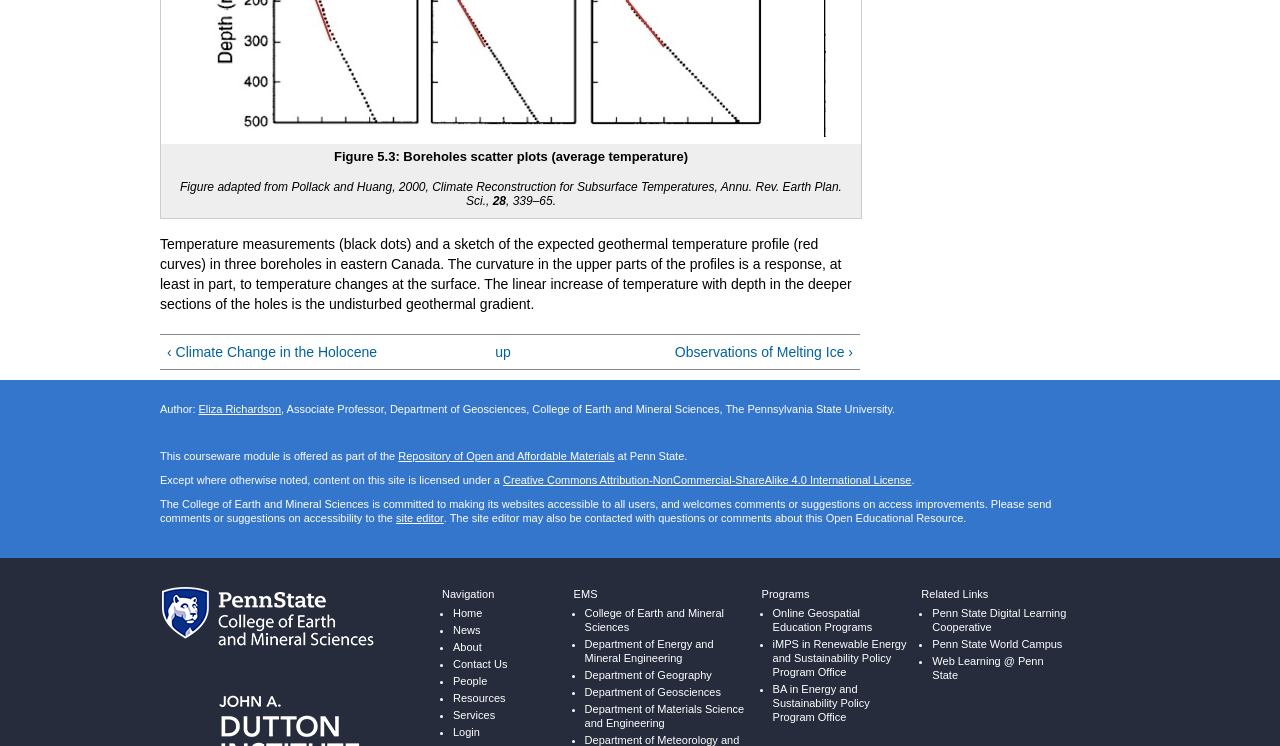Please provide the bounding box coordinates for the element that needs to be clicked to perform the instruction: "Visit the author's homepage". The coordinates must consist of four float numbers between 0 and 1, formatted as [left, top, right, bottom].

[0.155, 0.537, 0.22, 0.557]